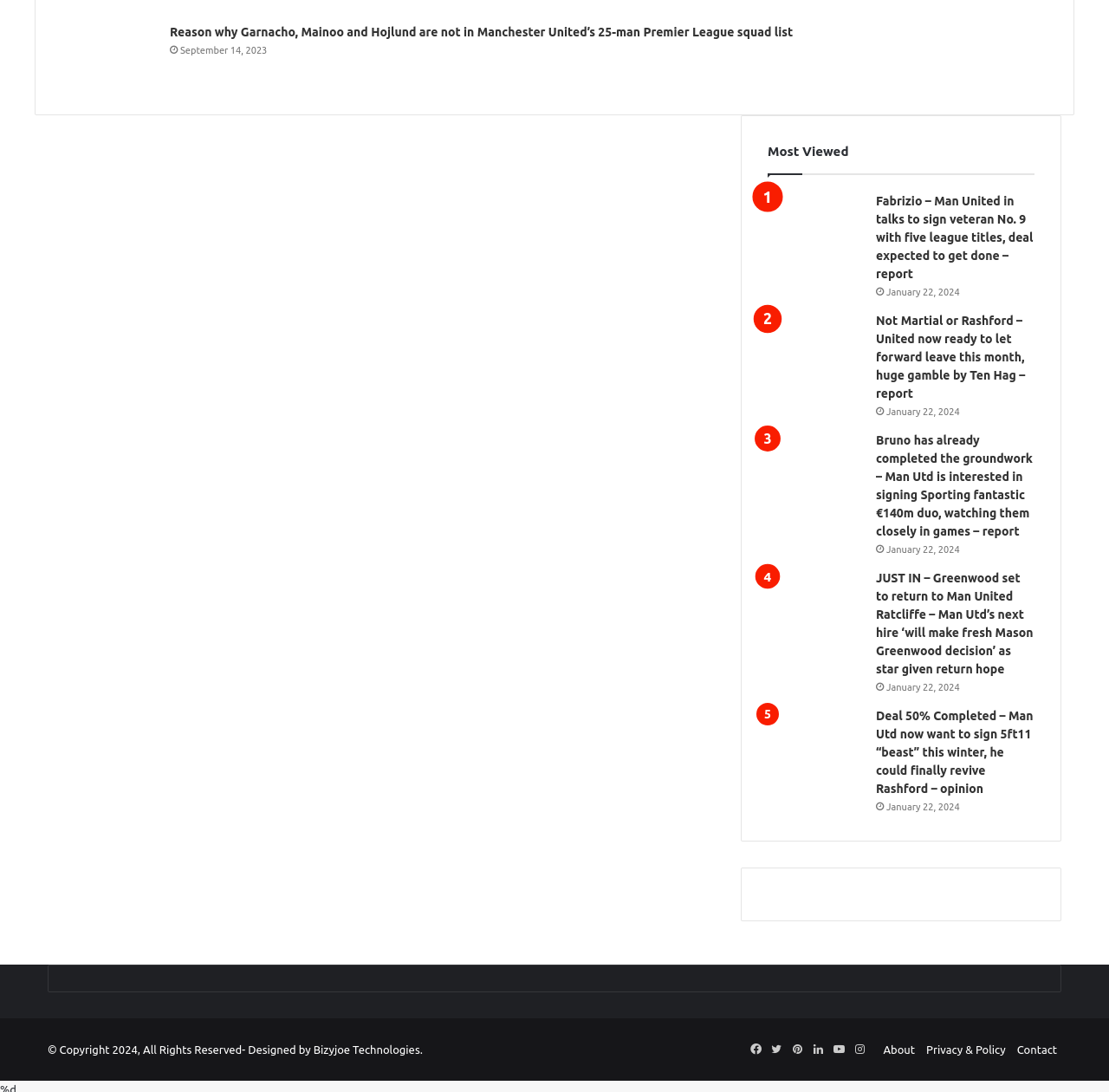Please identify the bounding box coordinates of the area I need to click to accomplish the following instruction: "Check Paul Merson's opinion".

[0.262, 0.651, 0.434, 0.75]